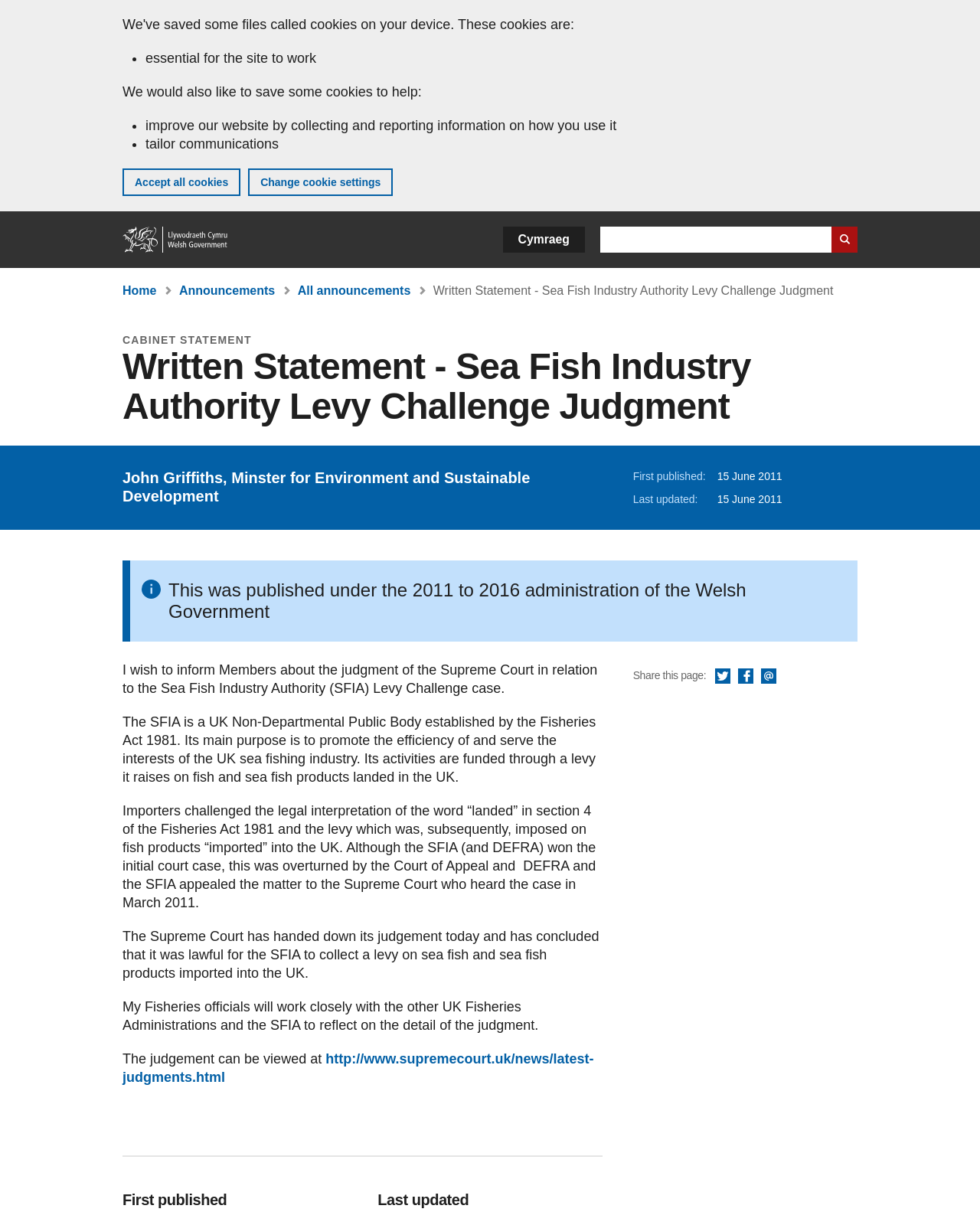Please find the bounding box coordinates of the element that you should click to achieve the following instruction: "Share this page via Twitter". The coordinates should be presented as four float numbers between 0 and 1: [left, top, right, bottom].

[0.73, 0.551, 0.746, 0.565]